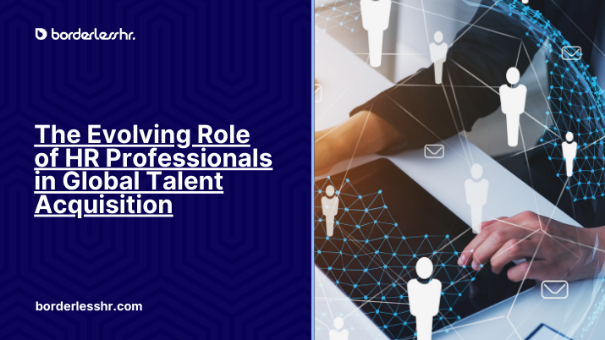Give an in-depth summary of the scene depicted in the image.

This image illustrates the theme "The Evolving Role of HR Professionals in Global Talent Acquisition," showcasing a modern and strategic approach to recruitment. On the left, the text prominently highlights the pivotal role HR professionals play in navigating global talent pools, emphasizing innovation and adaptability. The right side visually represents an engaged HR professional, actively working on digital platforms, with a network of interconnected icons symbolizing communication and connectivity. The use of vibrant graphics alongside the insightful text reflects the importance of leveraging technology and cultural competence in today’s diverse and dynamic business landscape. The overall design, inclusive of the borderlesshr.com branding, reinforces the message of a cutting-edge solution for talent acquisition beyond geographical constraints.